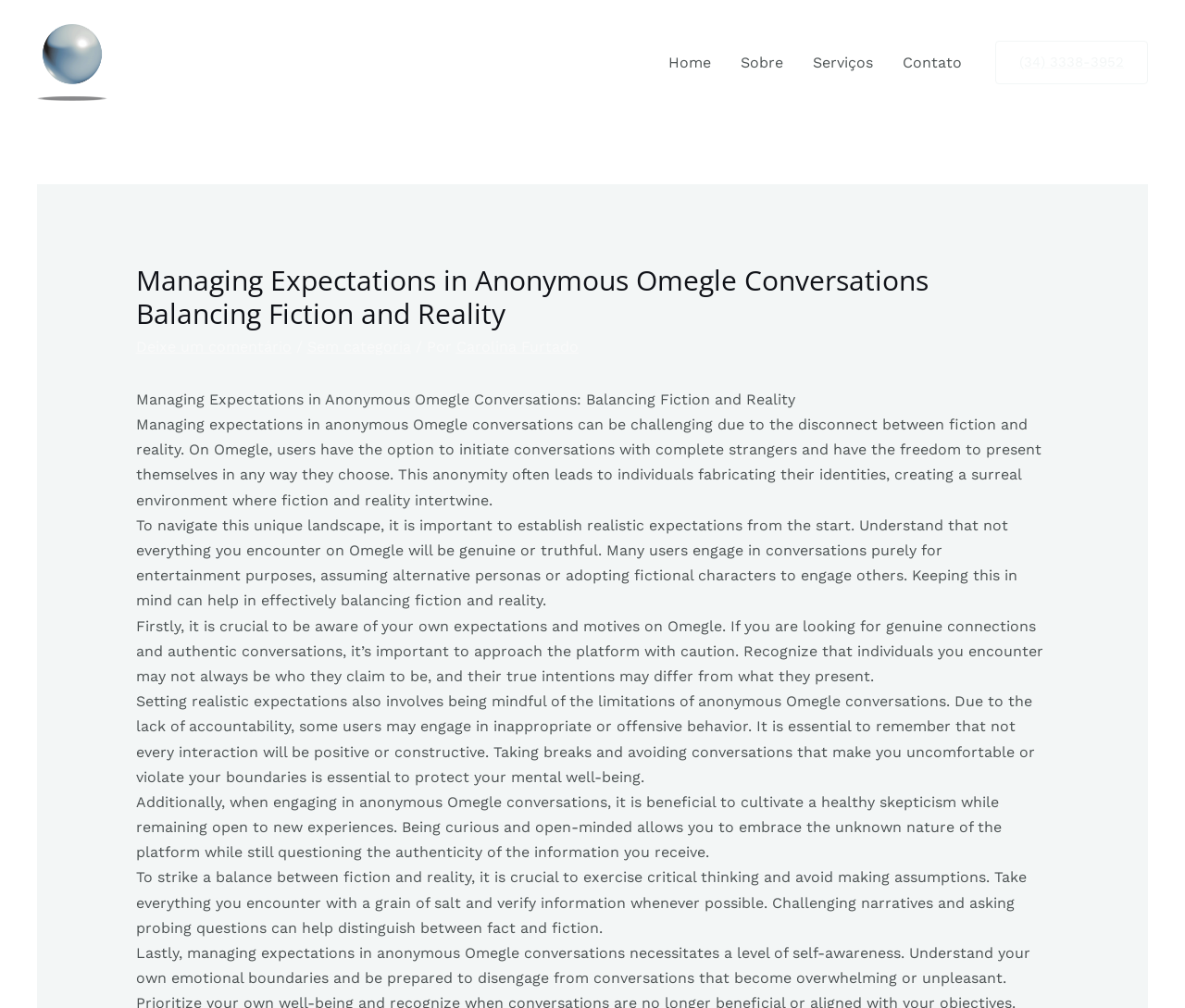Provide the bounding box coordinates of the section that needs to be clicked to accomplish the following instruction: "Click on the 'Deixe um comentário' link."

[0.115, 0.335, 0.246, 0.352]